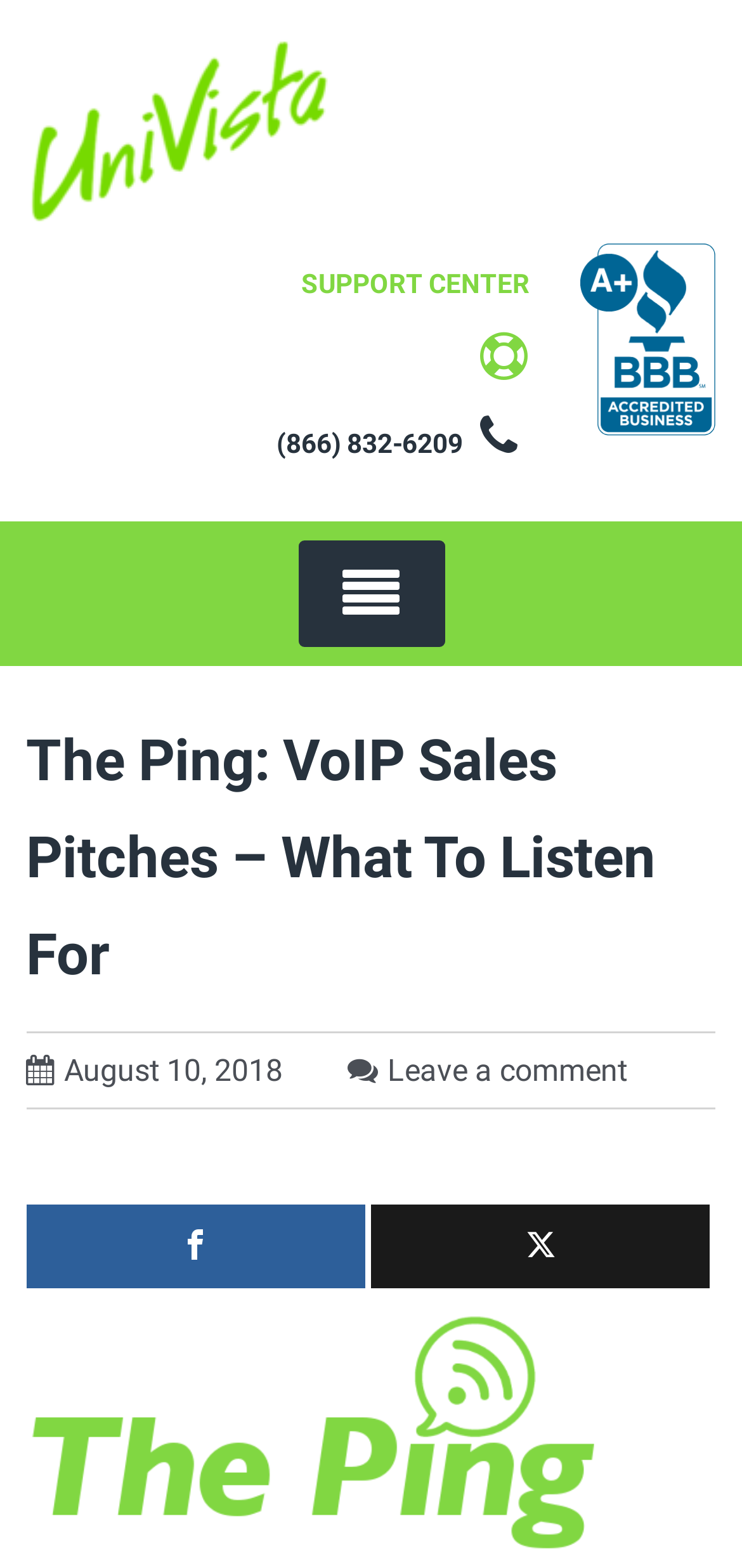What is the name of the company in the logo?
Utilize the information in the image to give a detailed answer to the question.

I found the company name by looking at the image element with the bounding box coordinates [0.035, 0.024, 0.45, 0.146] which is a logo, and the corresponding link element with the bounding box coordinates [0.035, 0.127, 0.45, 0.15] which contains the text 'UniVista'.